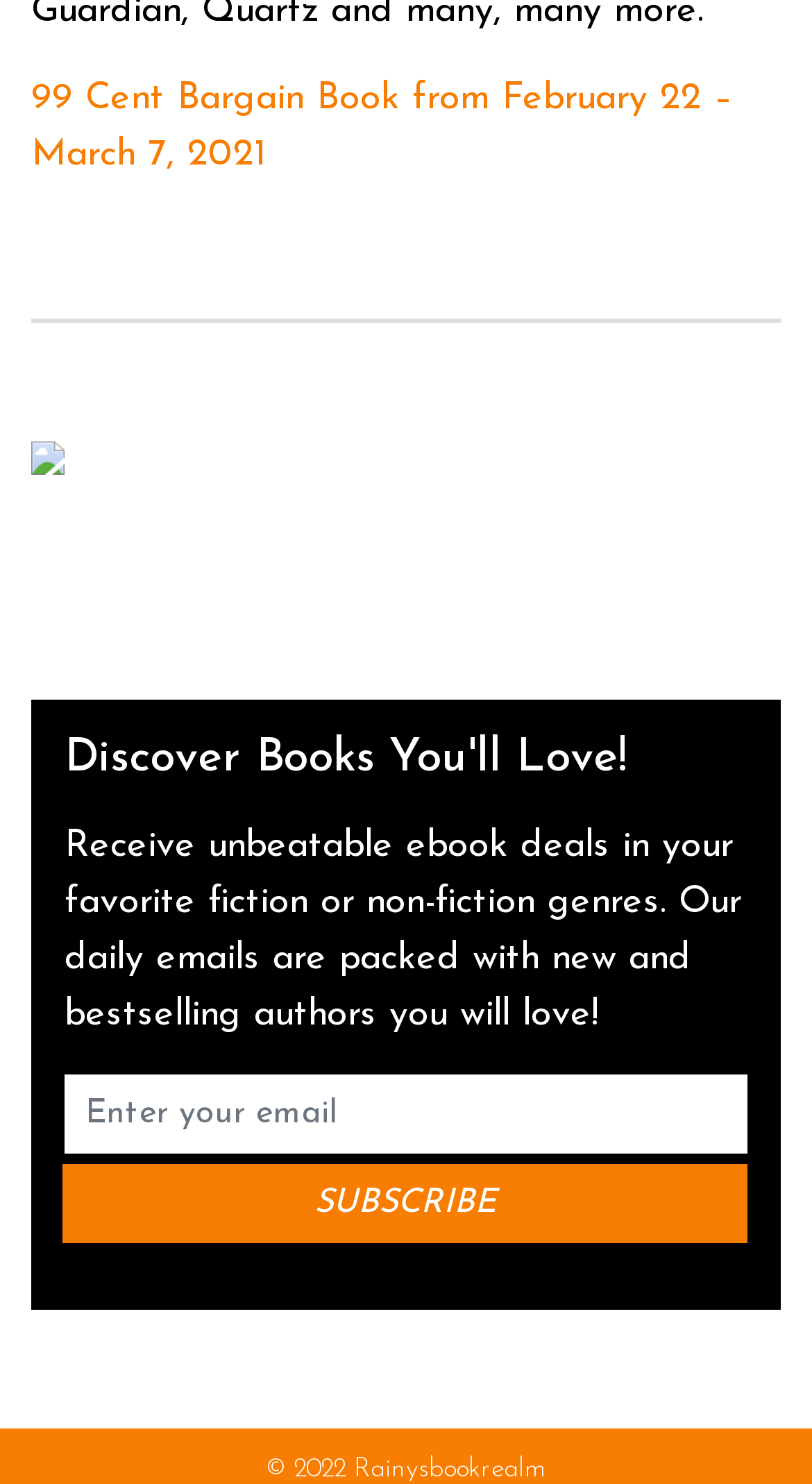What is the purpose of the email subscription?
Refer to the image and provide a one-word or short phrase answer.

Receive ebook deals